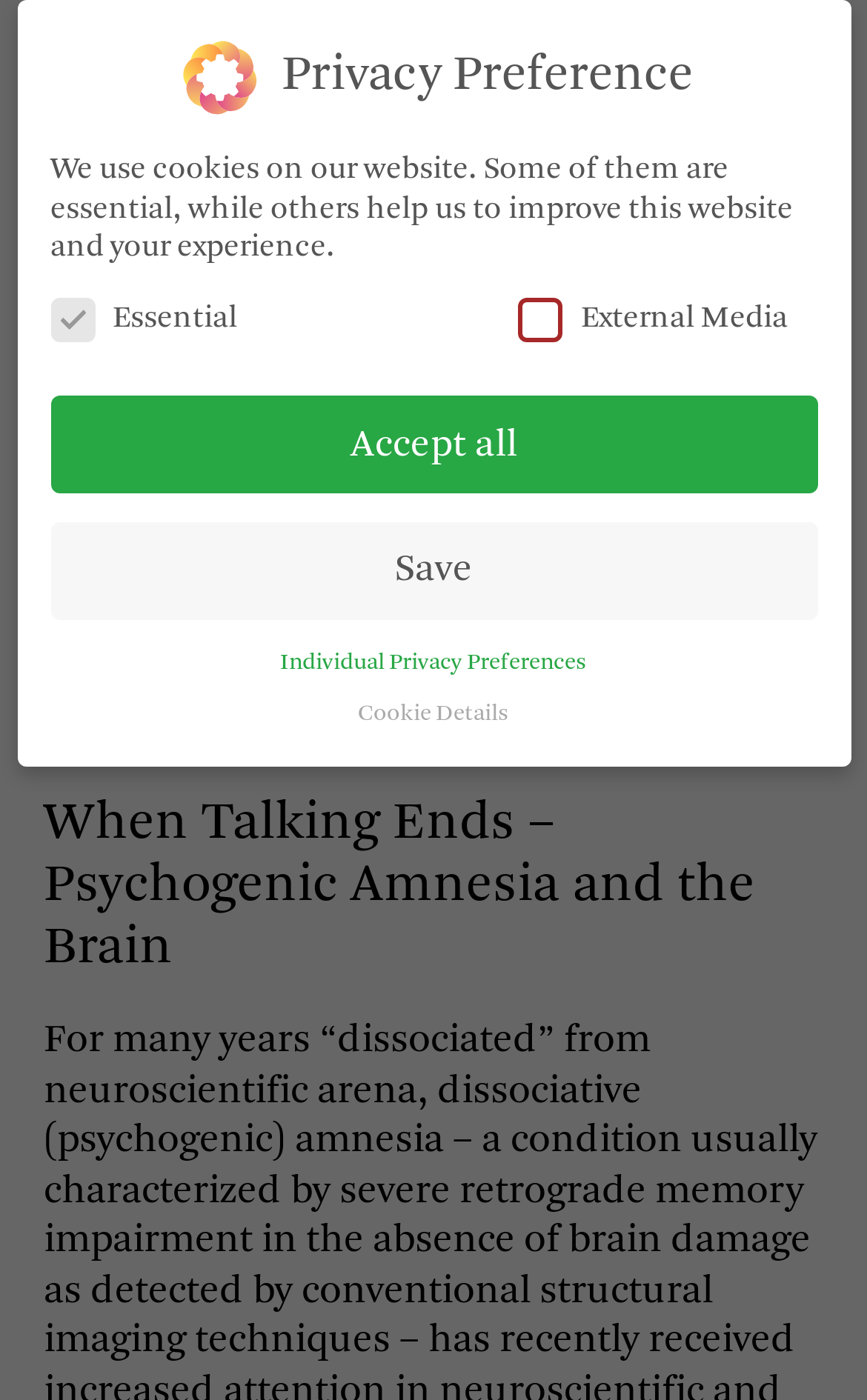Find the bounding box coordinates of the element to click in order to complete the given instruction: "View the details of the 'Vortrag' event."

[0.05, 0.297, 0.206, 0.327]